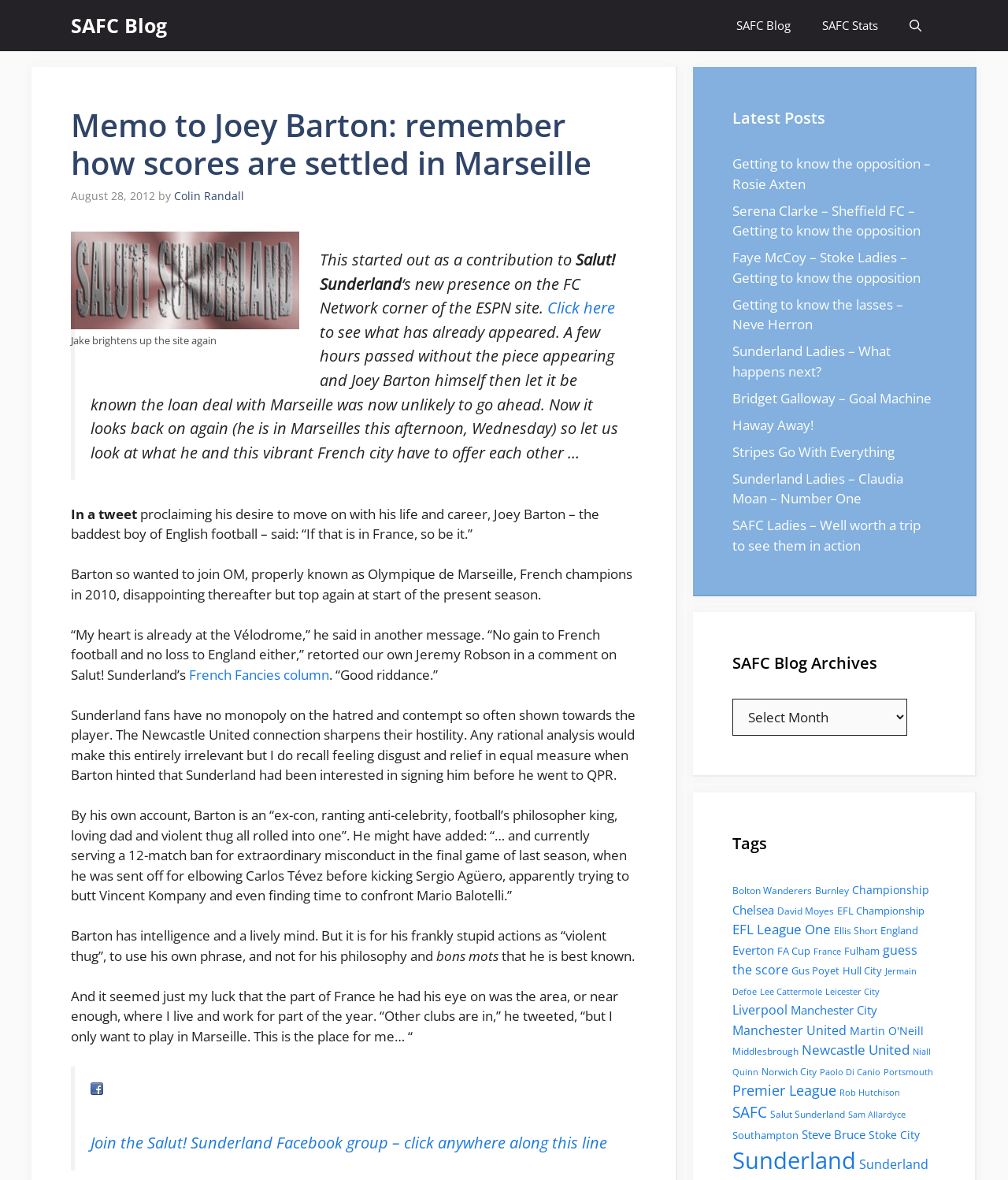Using the element description: "French Fancies column", determine the bounding box coordinates for the specified UI element. The coordinates should be four float numbers between 0 and 1, [left, top, right, bottom].

[0.188, 0.564, 0.327, 0.579]